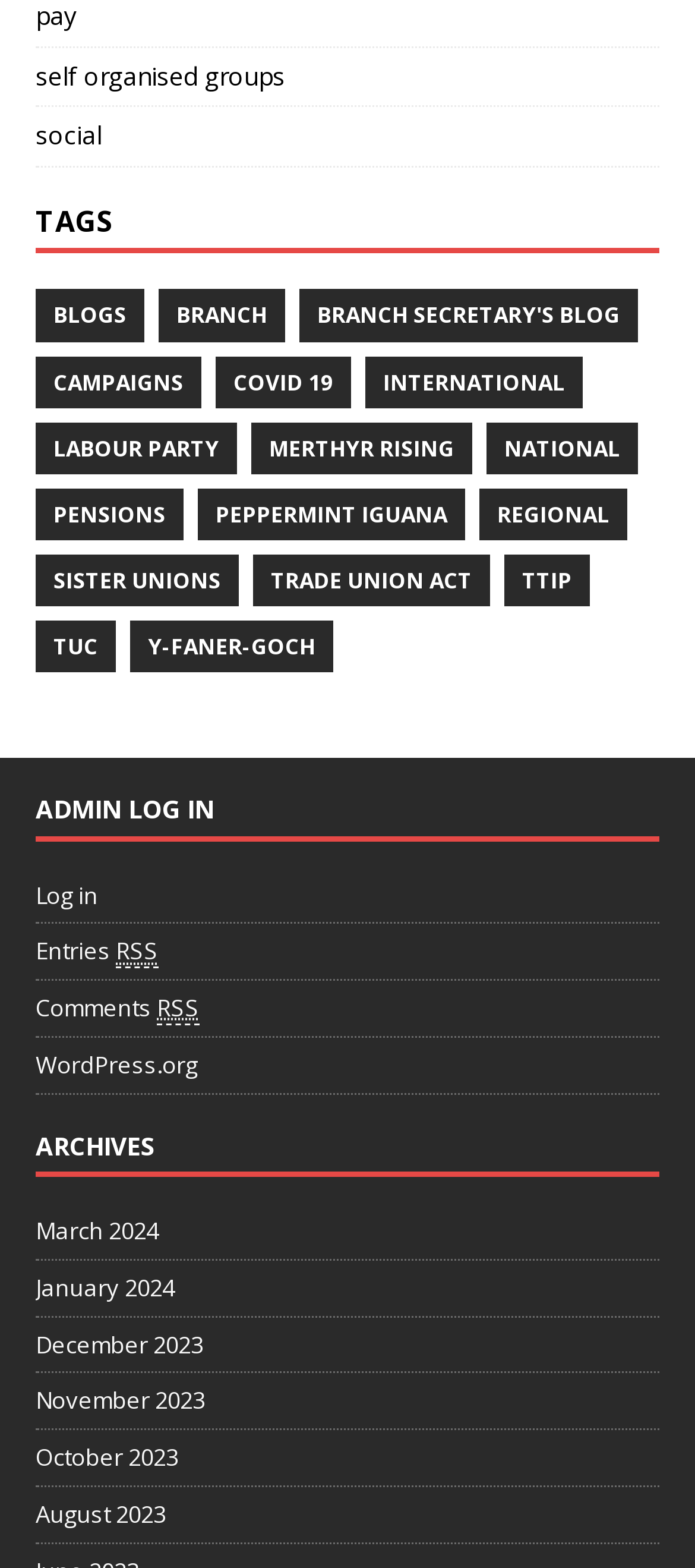Please mark the clickable region by giving the bounding box coordinates needed to complete this instruction: "Log in to the admin area".

[0.051, 0.559, 0.949, 0.588]